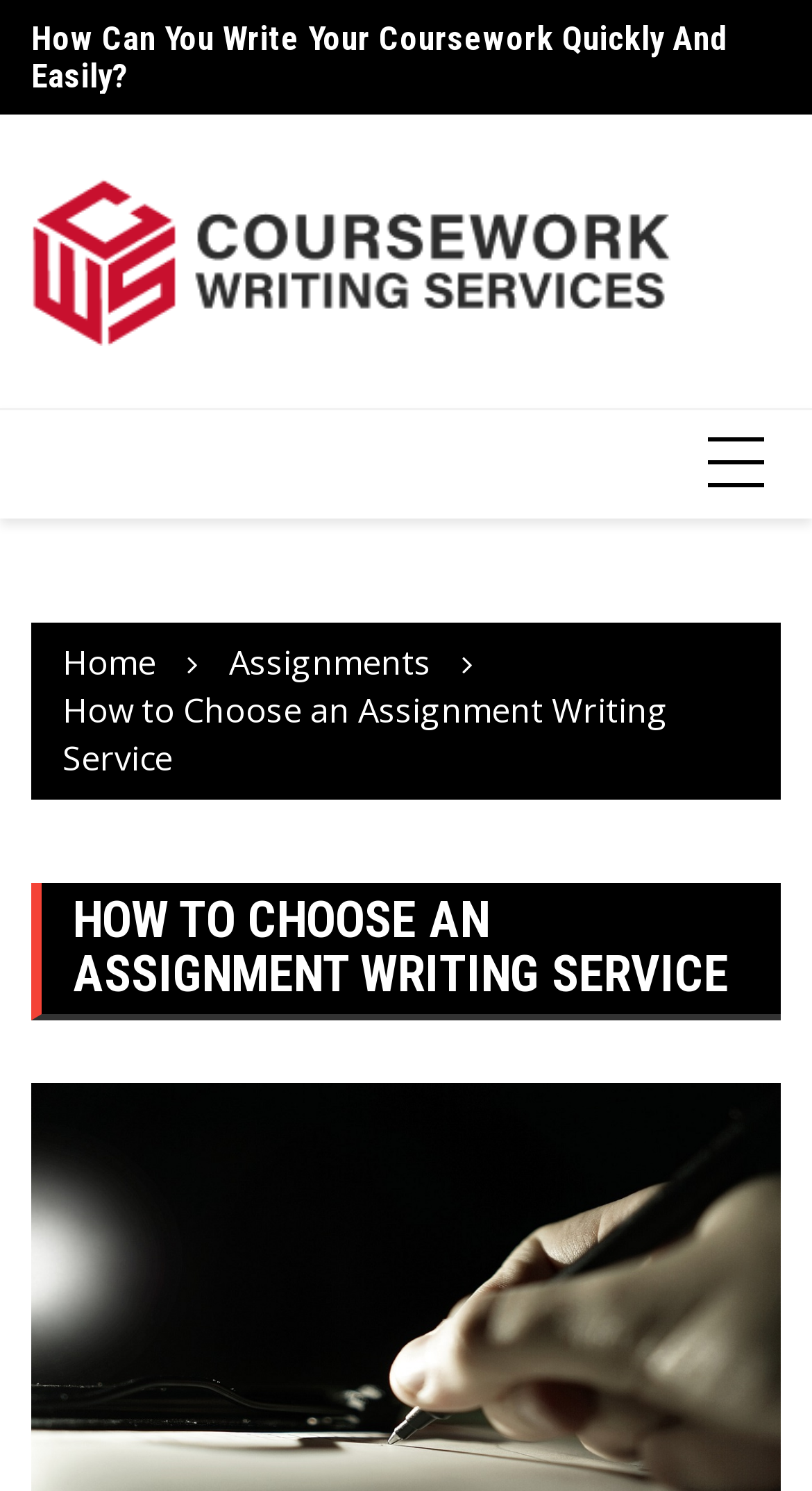What is the purpose of the link 'Coursework Writing Services'?
Please provide a single word or phrase as your answer based on the image.

To access coursework writing services